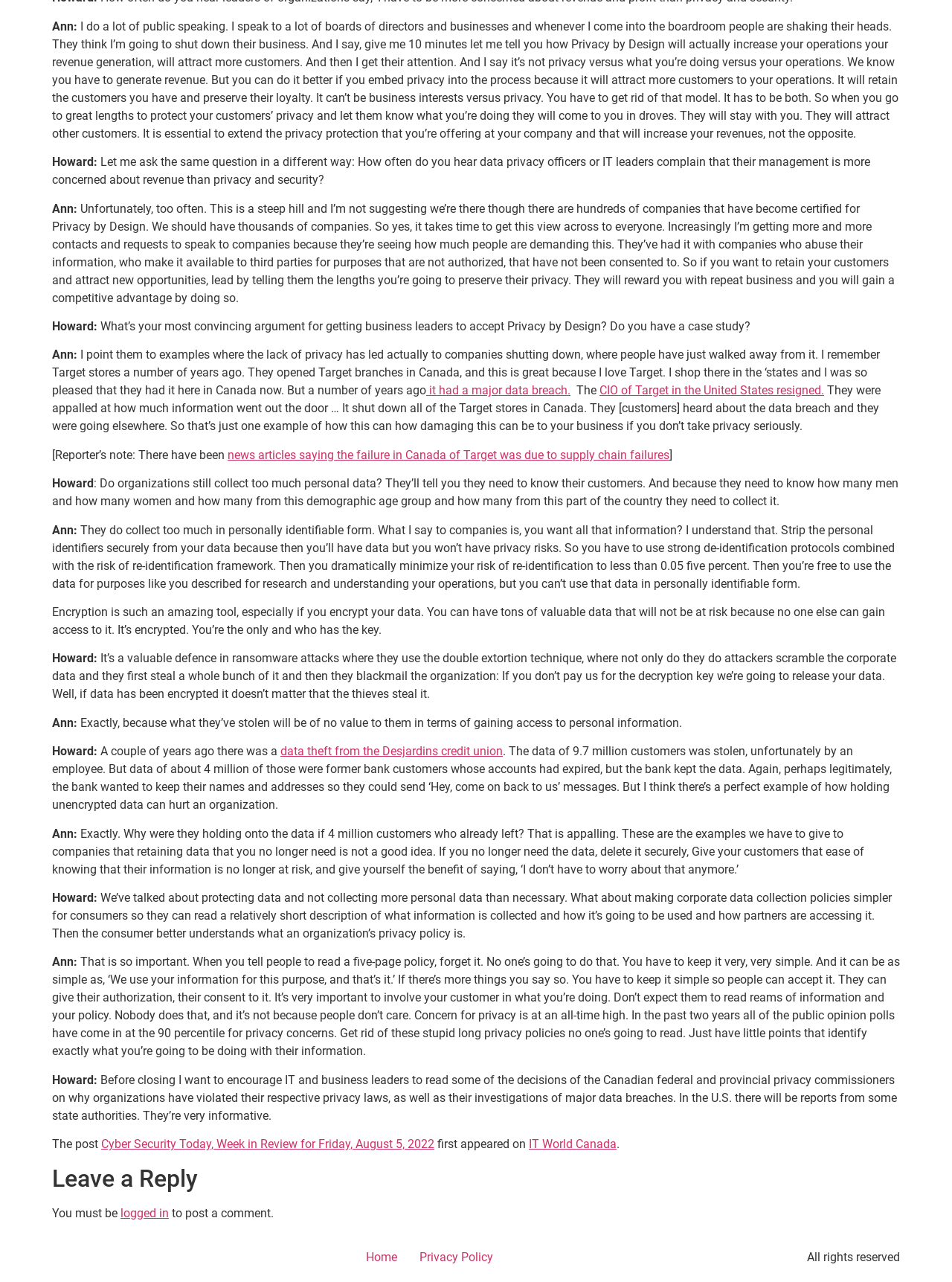What is Ann's main concern?
Could you give a comprehensive explanation in response to this question?

Based on the conversation between Ann and Howard, it is clear that Ann's main concern is privacy, specifically the importance of protecting personal data and the risks associated with not doing so.